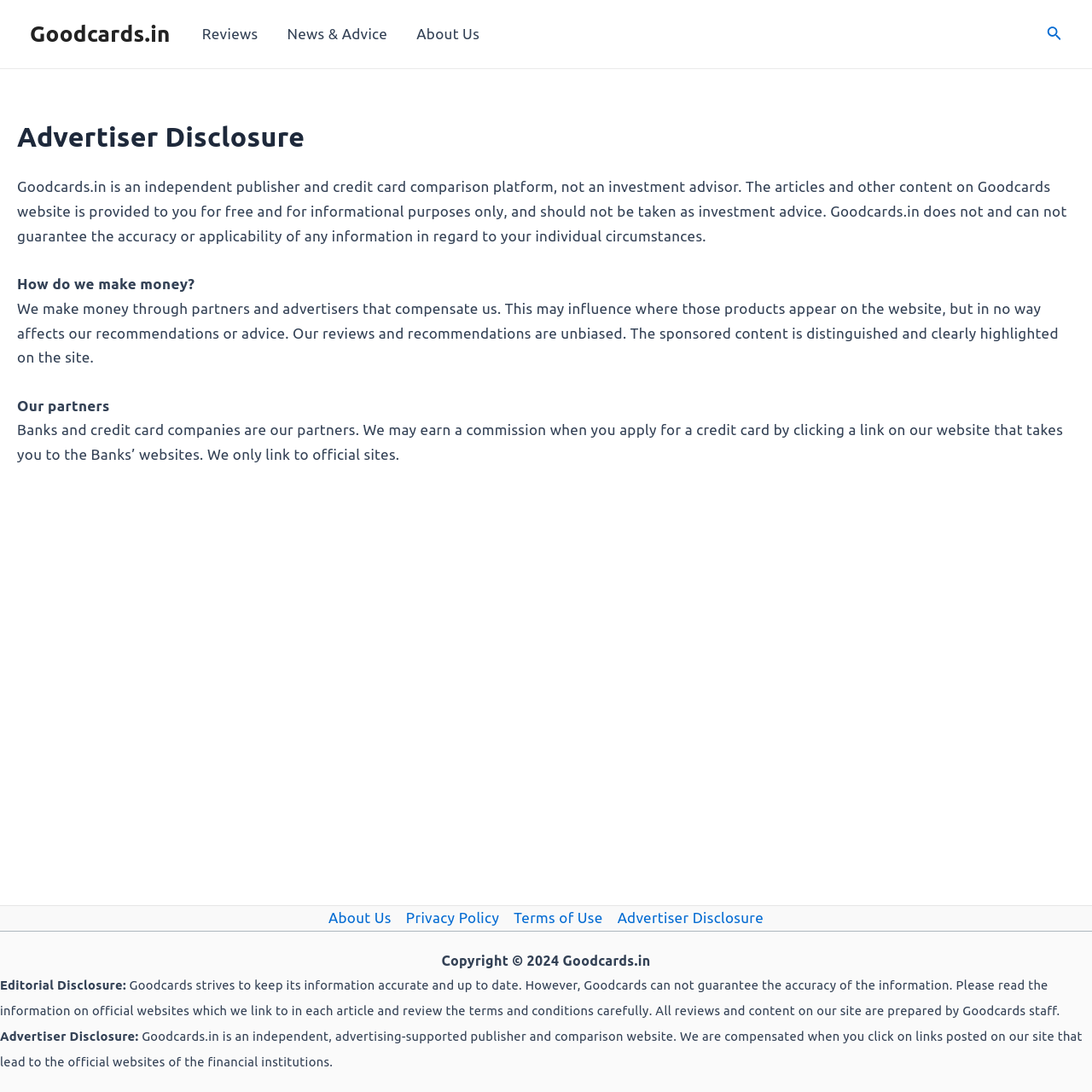What type of content is provided on Goodcards.in? Examine the screenshot and reply using just one word or a brief phrase.

Articles and reviews